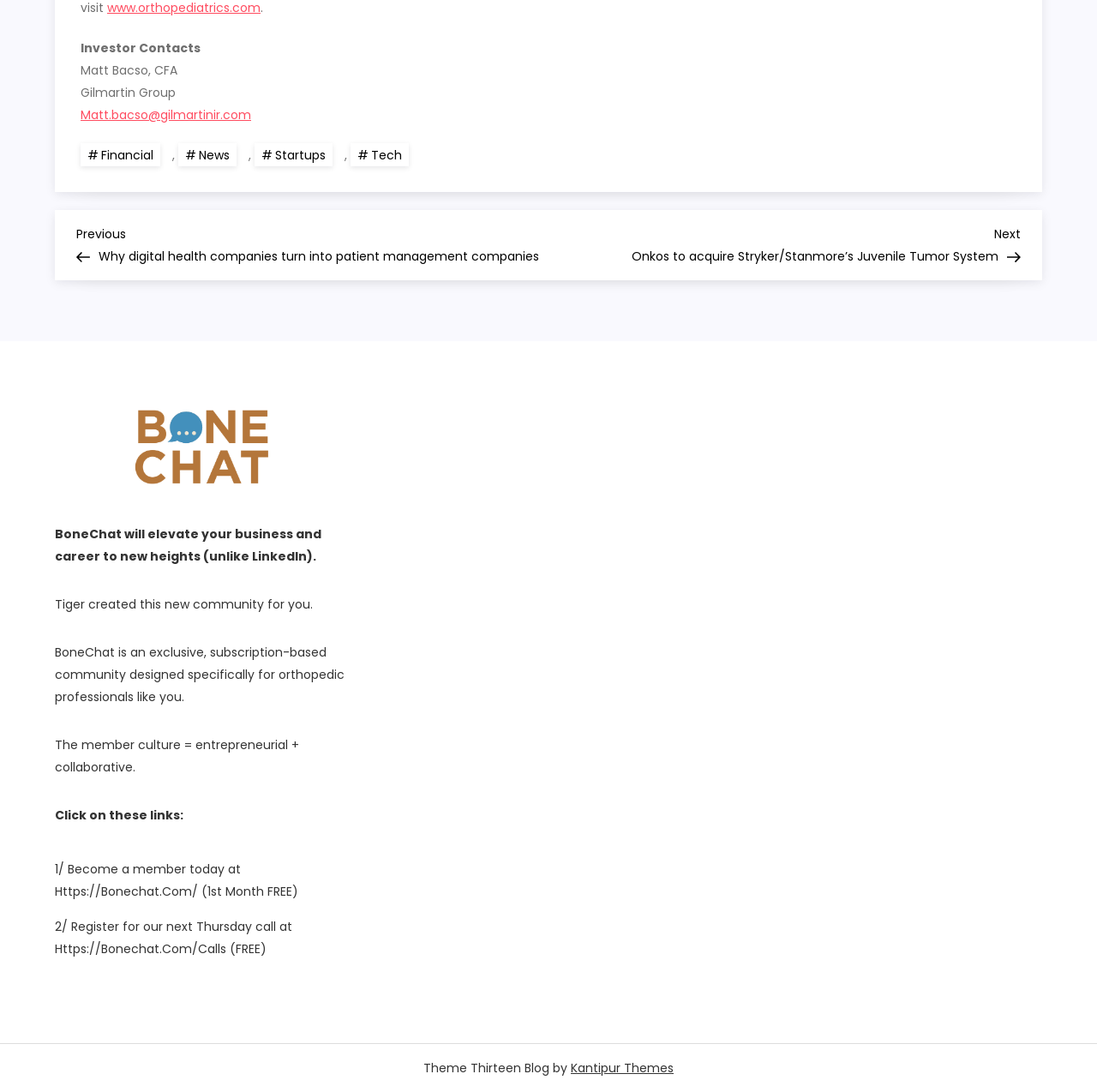Determine the bounding box coordinates of the clickable element to achieve the following action: 'Register for the next Thursday call at 'Https://Bonechat.Com/Calls''. Provide the coordinates as four float values between 0 and 1, formatted as [left, top, right, bottom].

[0.05, 0.859, 0.206, 0.879]